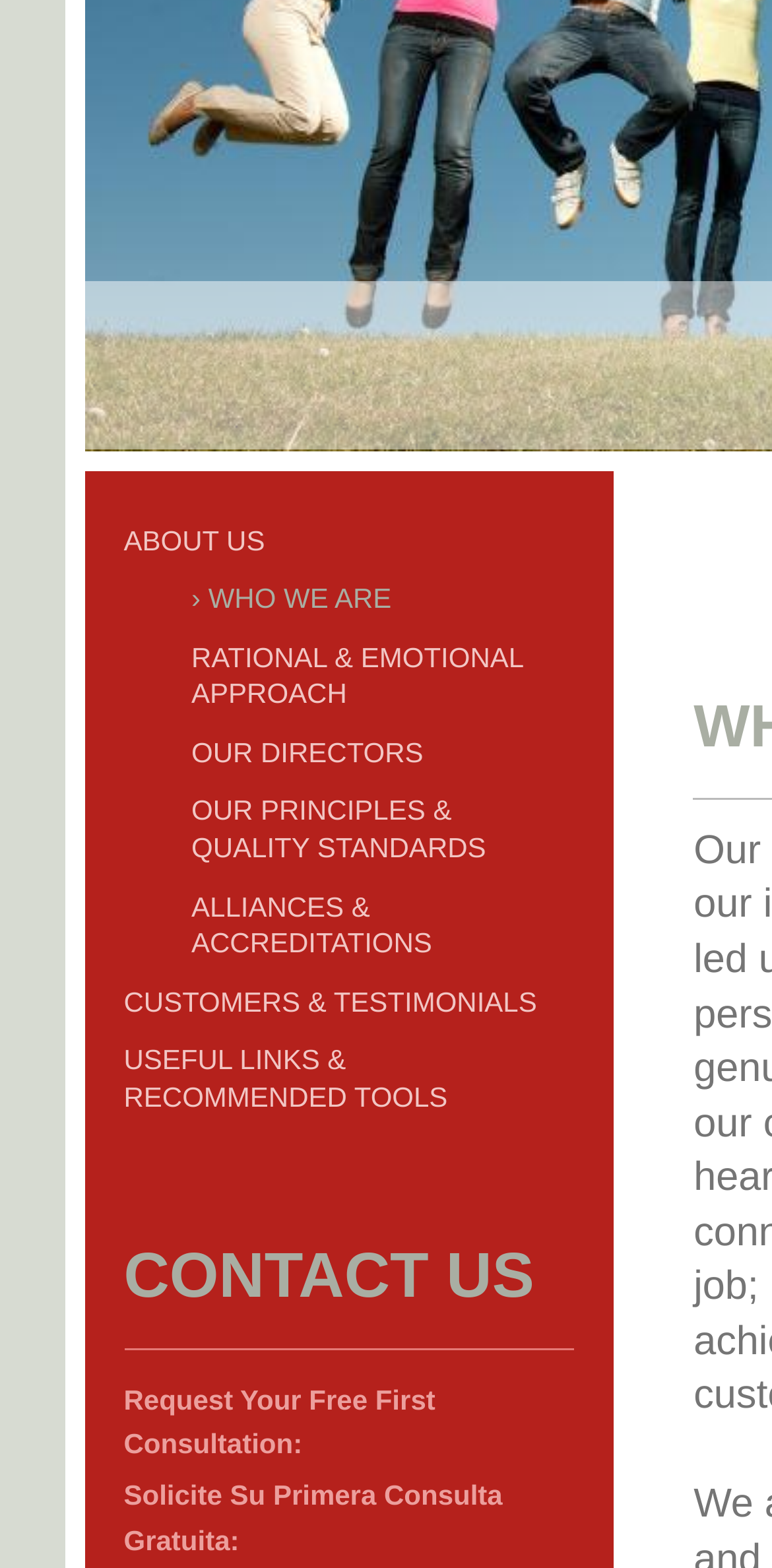Using the element description Useful links & Recommended tools, predict the bounding box coordinates for the UI element. Provide the coordinates in (top-left x, top-left y, bottom-right x, bottom-right y) format with values ranging from 0 to 1.

[0.16, 0.657, 0.745, 0.718]